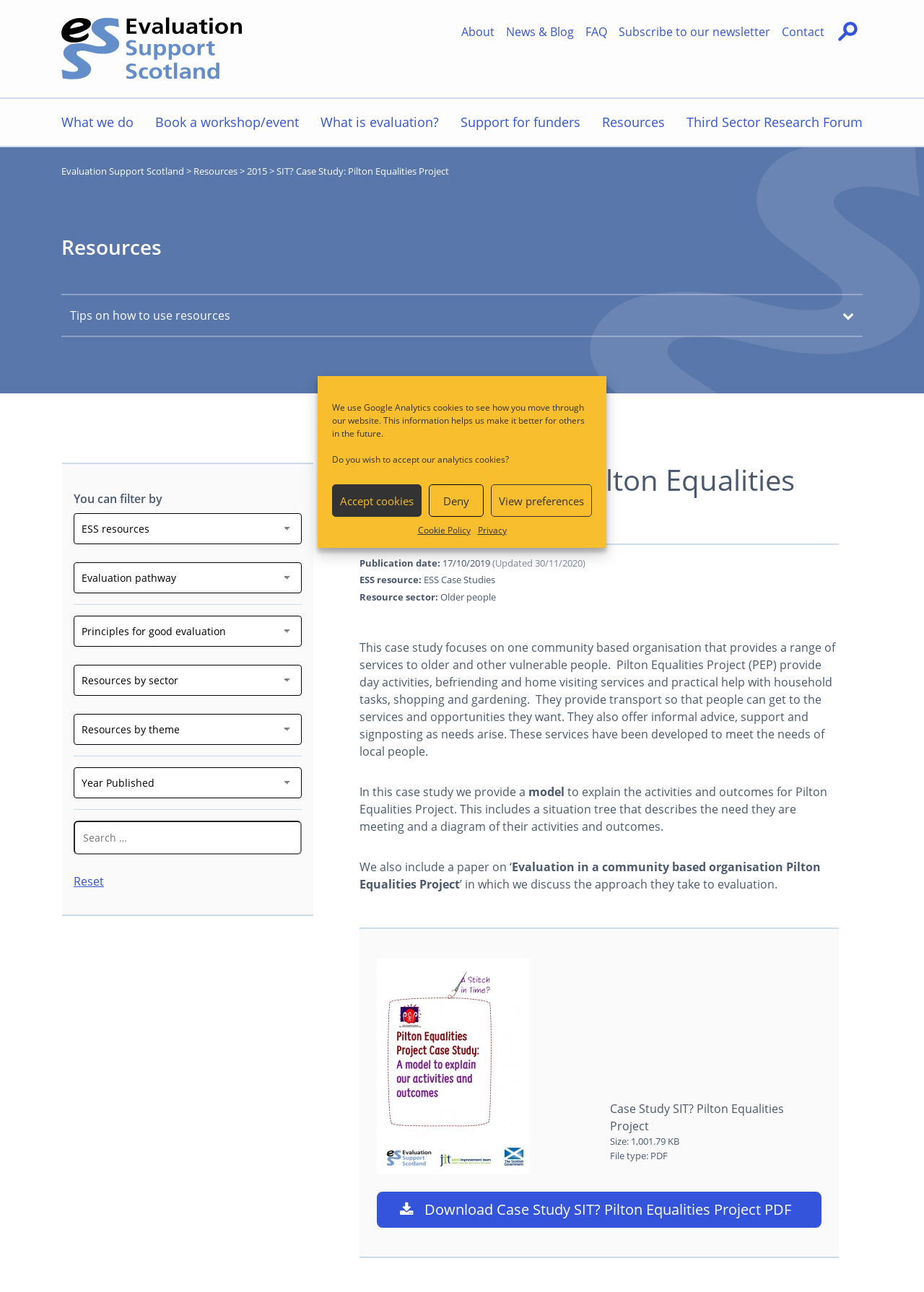Please determine the bounding box coordinates of the element's region to click in order to carry out the following instruction: "Click the 'Download Case Study SIT? Pilton Equalities Project PDF' button". The coordinates should be four float numbers between 0 and 1, i.e., [left, top, right, bottom].

[0.408, 0.922, 0.889, 0.95]